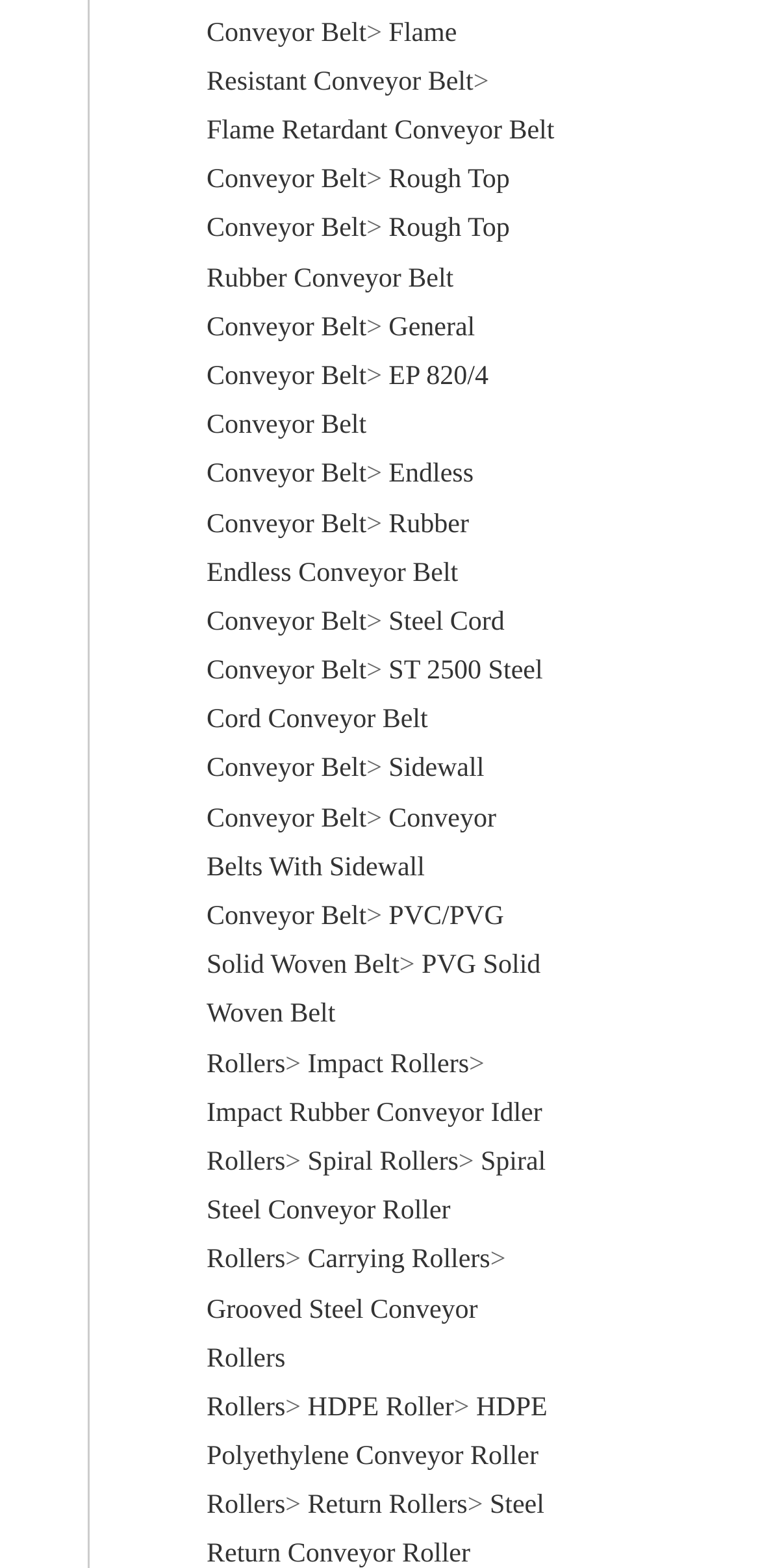Can you find the bounding box coordinates for the UI element given this description: "EP 820/4 Conveyor Belt"? Provide the coordinates as four float numbers between 0 and 1: [left, top, right, bottom].

[0.272, 0.231, 0.643, 0.281]